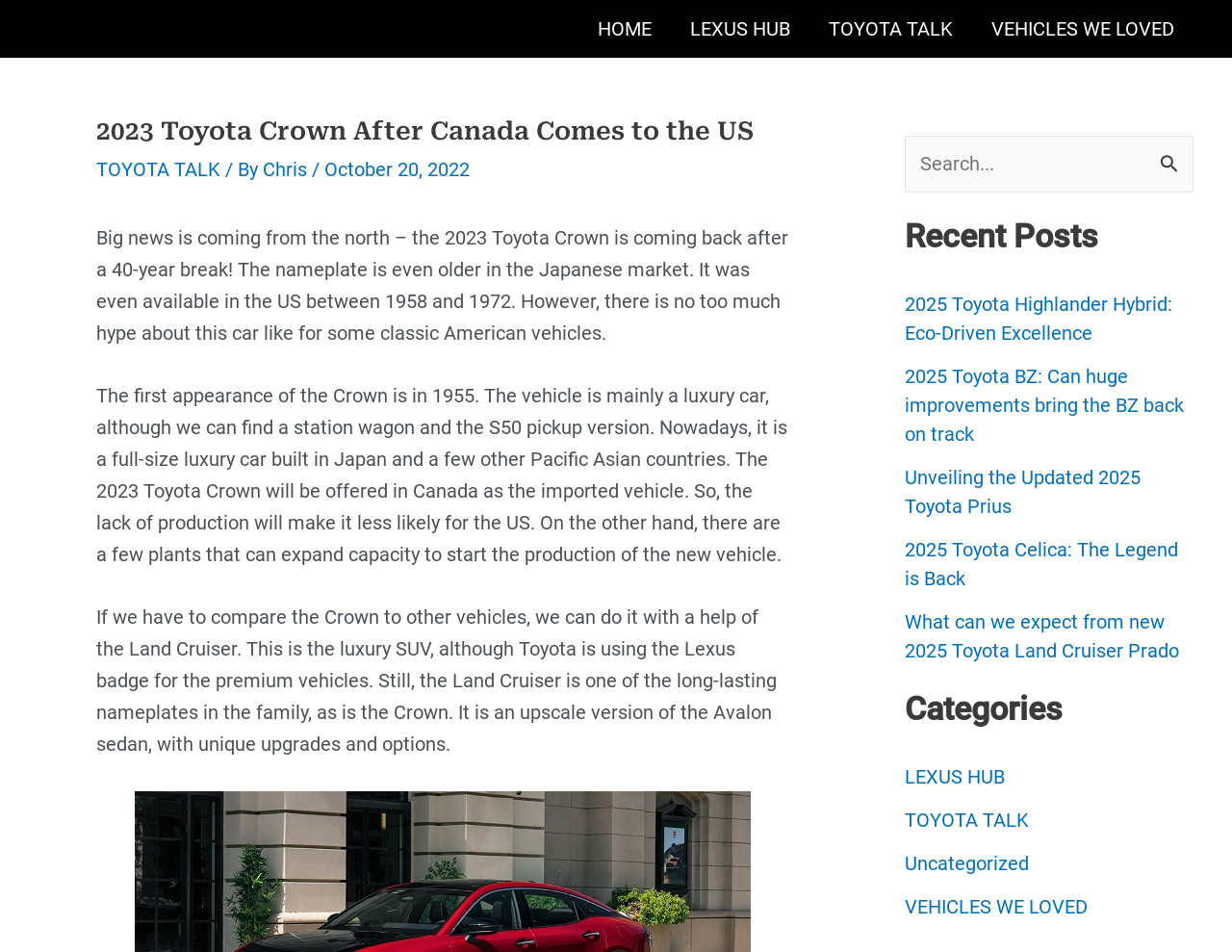Can you find and generate the webpage's heading?

2023 Toyota Crown After Canada Comes to the US